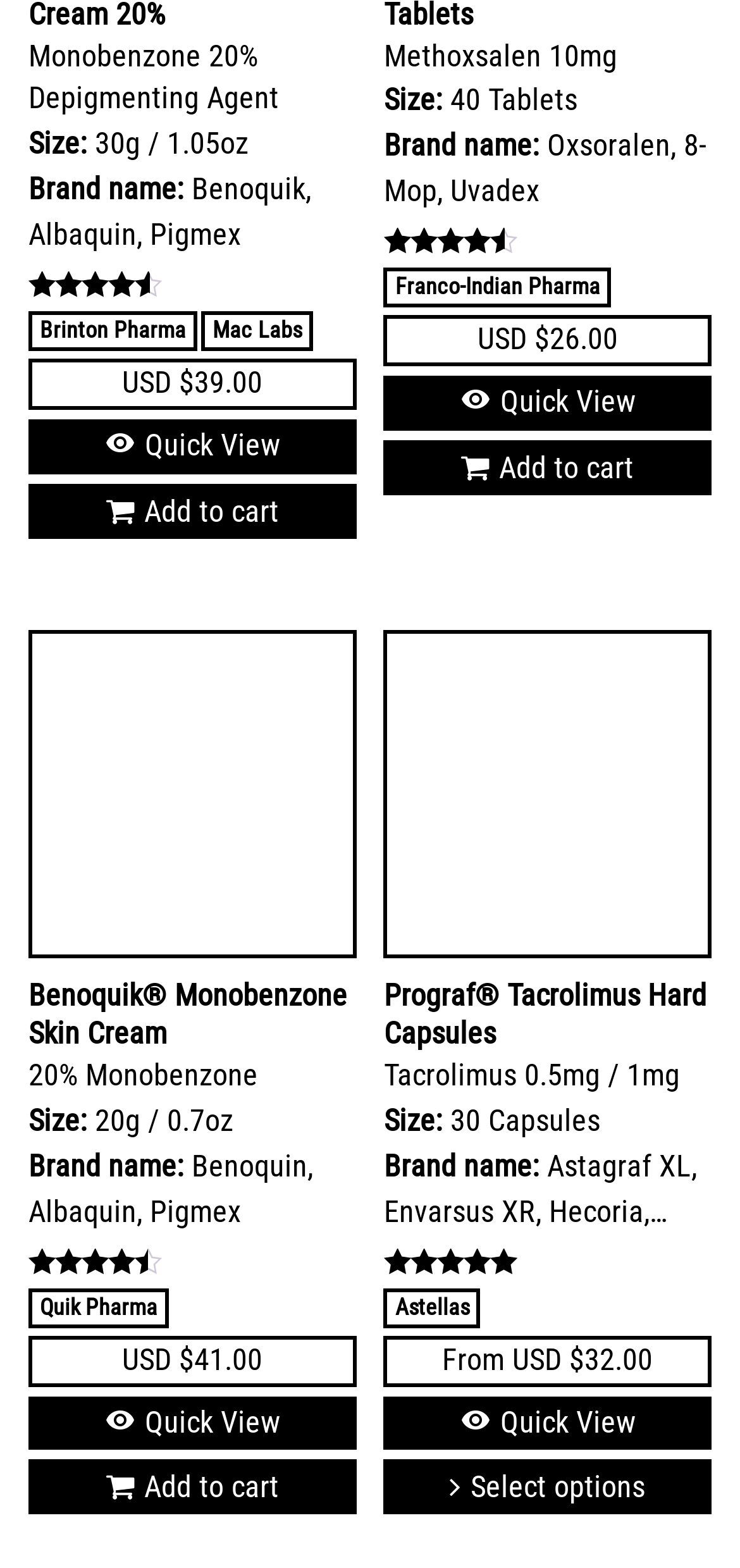Provide a brief response to the question below using a single word or phrase: 
What is the brand name of the first product?

Benoquik, Albaquin, Pigmex